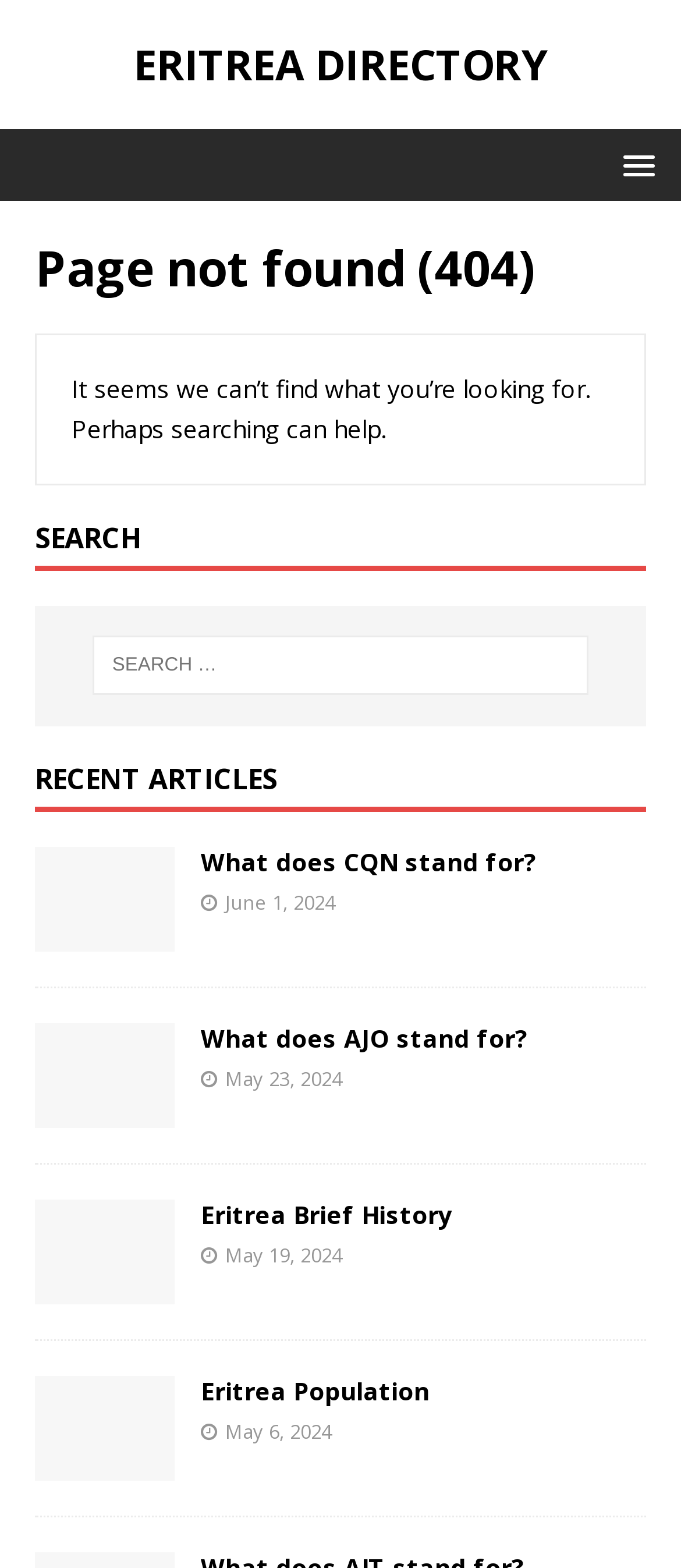Determine the bounding box coordinates of the clickable element necessary to fulfill the instruction: "View the Eritrea Brief History article". Provide the coordinates as four float numbers within the 0 to 1 range, i.e., [left, top, right, bottom].

[0.295, 0.764, 0.664, 0.785]